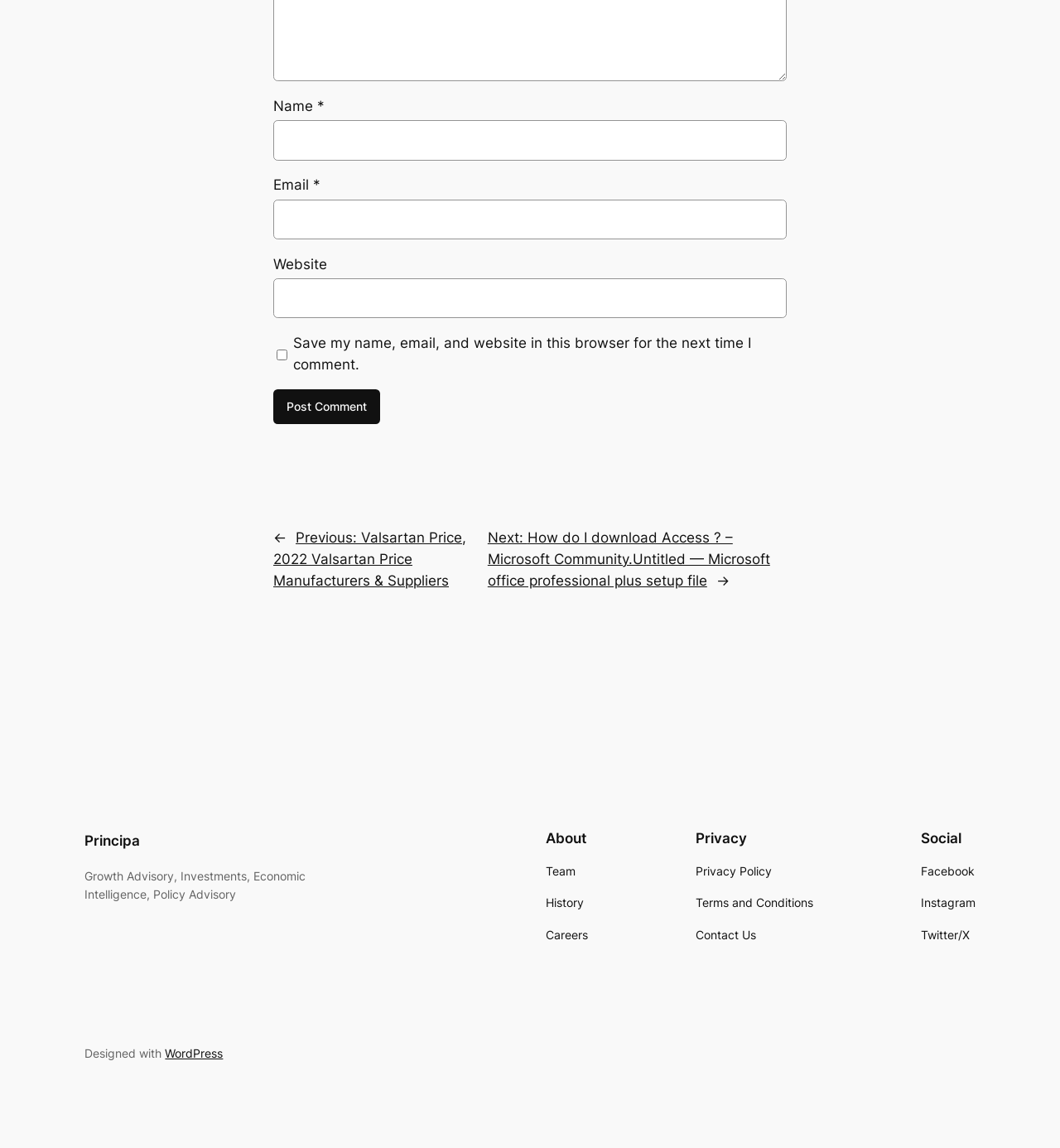Respond to the question with just a single word or phrase: 
What is the category of the link 'Principa'?

About